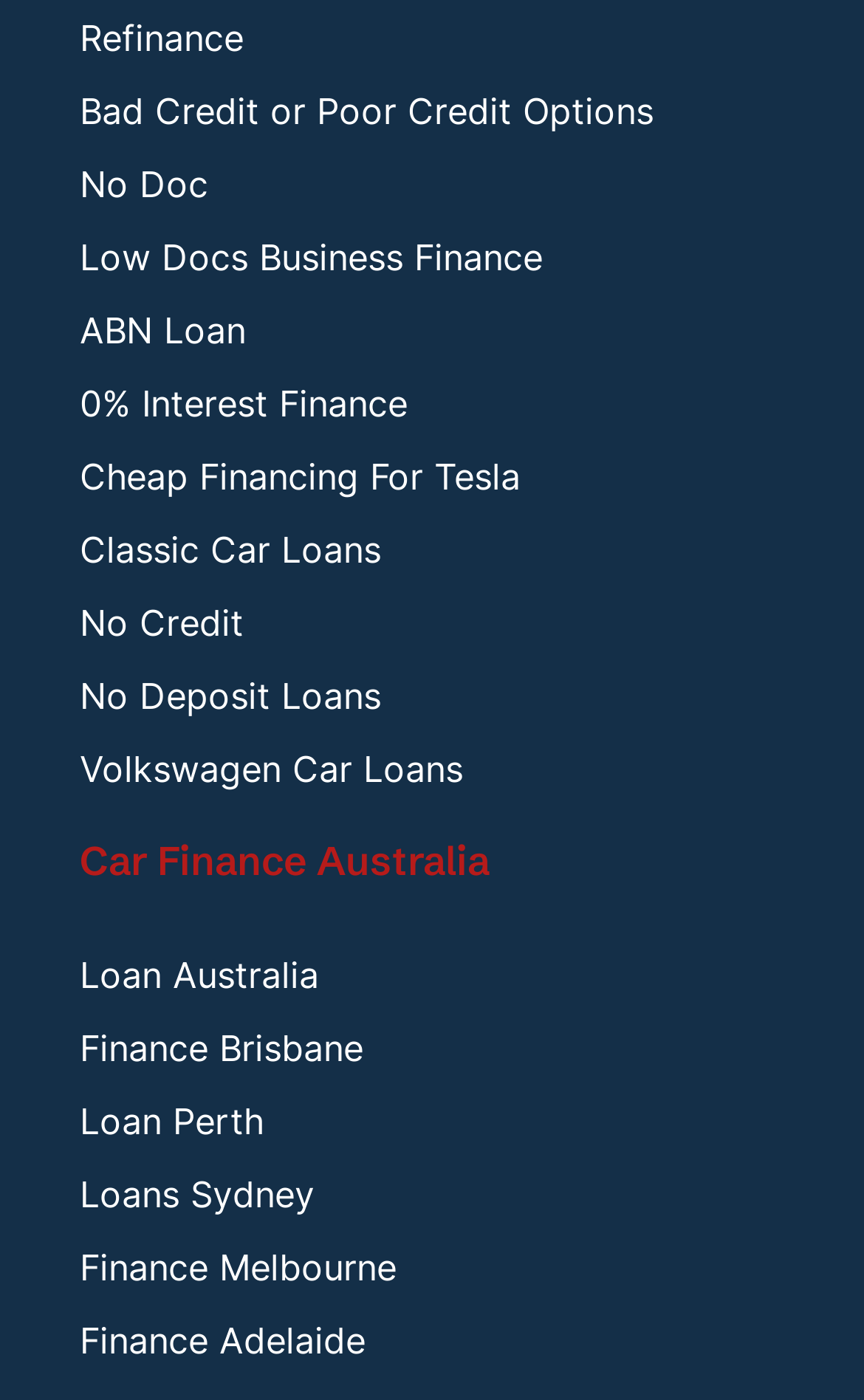Please provide a comprehensive answer to the question below using the information from the image: What is the first finance option listed?

I looked at the first link on the webpage and saw that it says 'Refinance'. This is the first finance option listed.